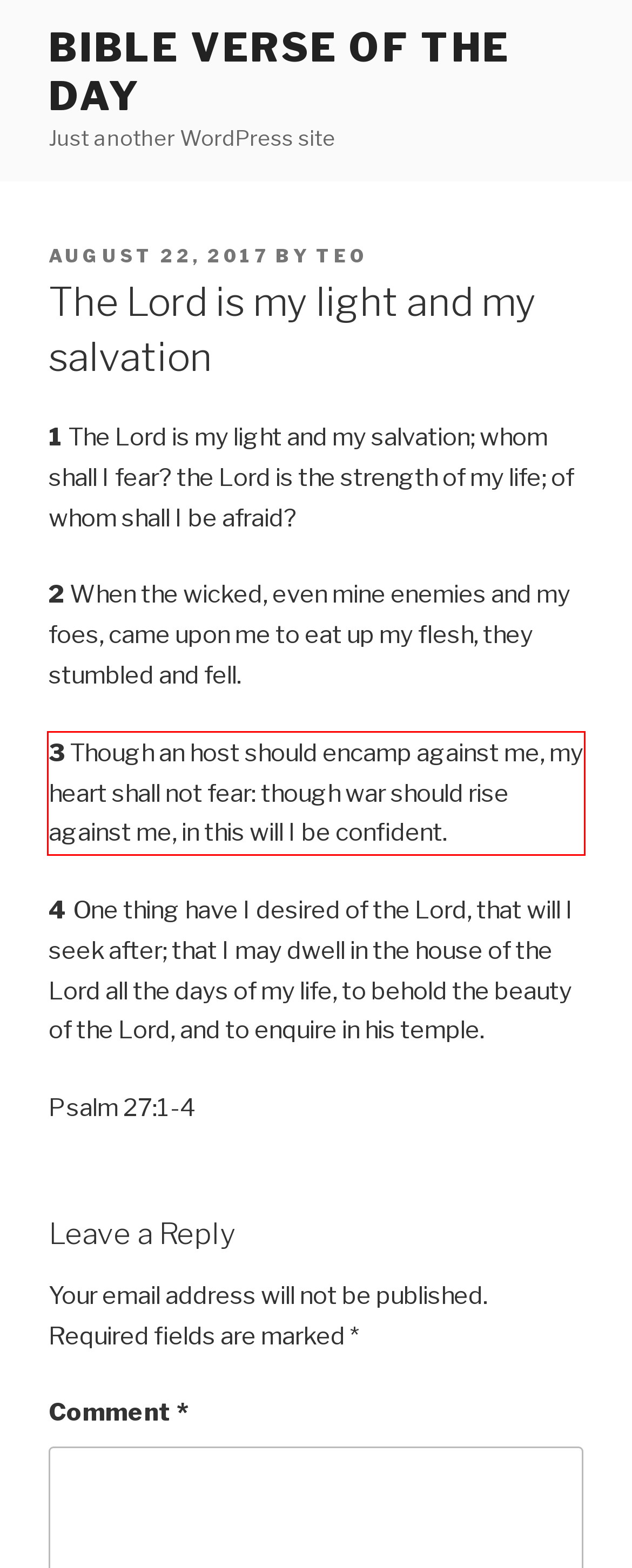Identify the red bounding box in the webpage screenshot and perform OCR to generate the text content enclosed.

3 Though an host should encamp against me, my heart shall not fear: though war should rise against me, in this will I be confident.